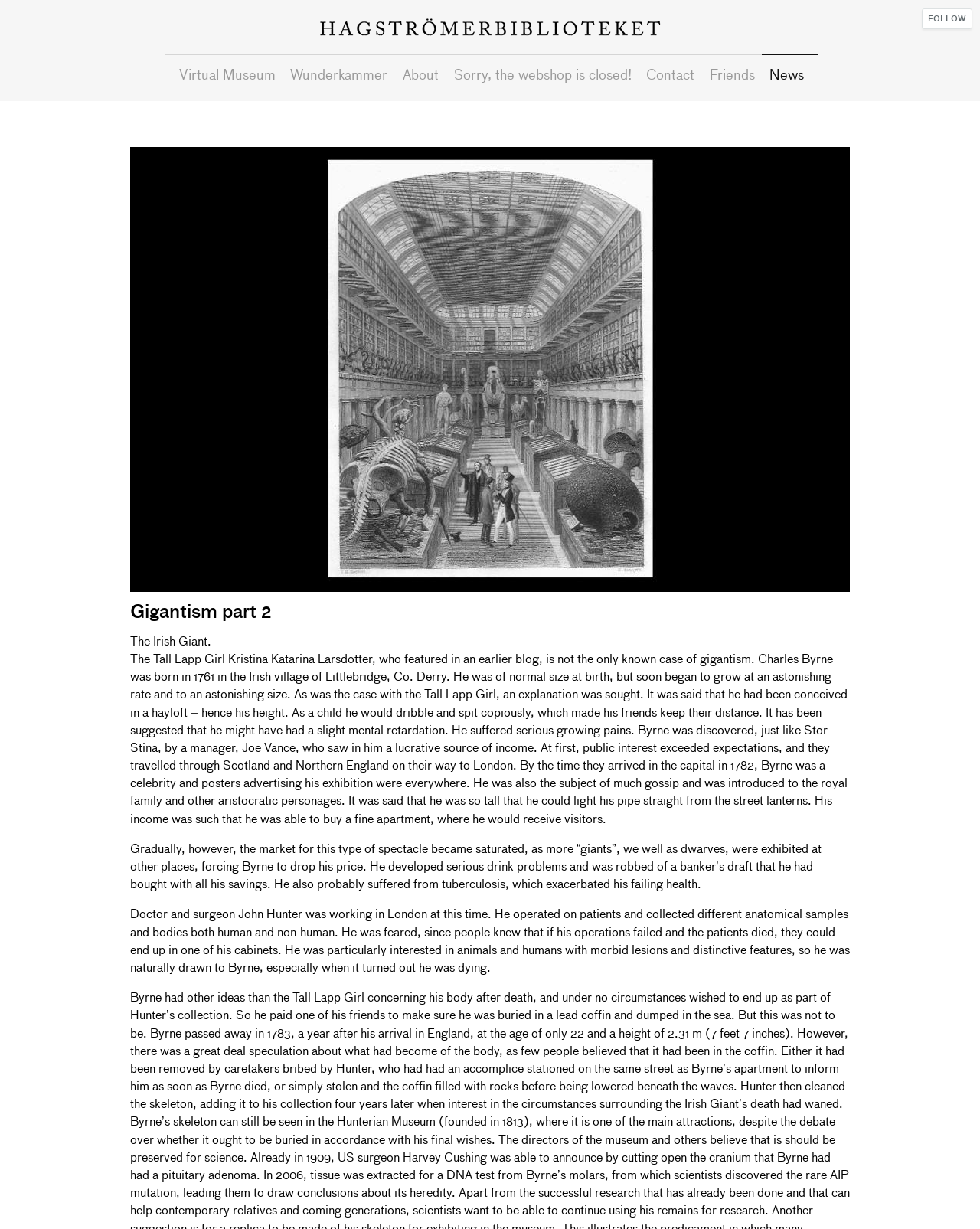Determine the bounding box coordinates of the UI element described below. Use the format (top-left x, top-left y, bottom-right x, bottom-right y) with floating point numbers between 0 and 1: Follow

[0.941, 0.007, 0.991, 0.023]